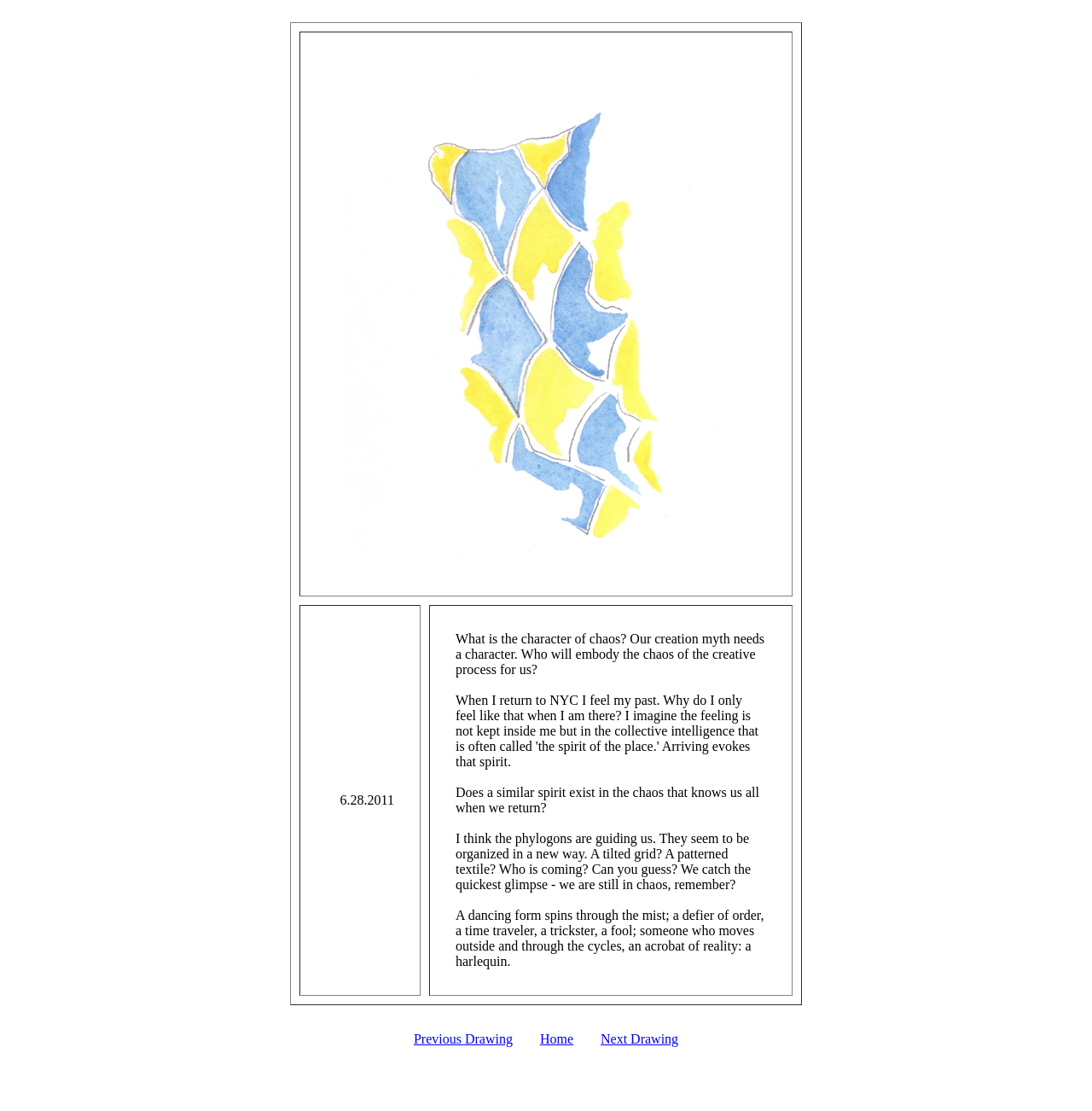What is the date mentioned in the text?
Please respond to the question thoroughly and include all relevant details.

I found a gridcell element with the text '6.28.2011' which appears to be a date mentioned in the text.